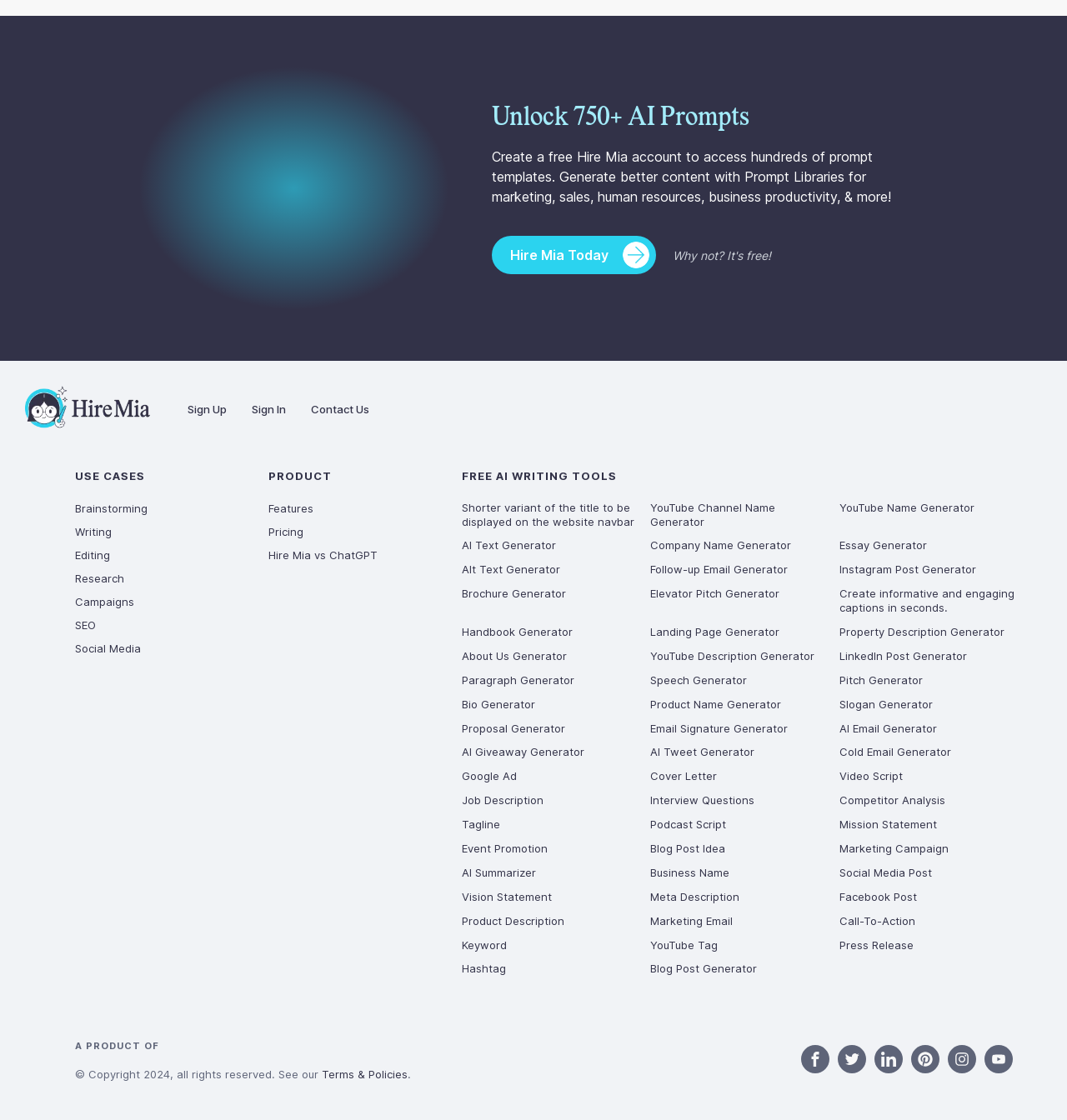With reference to the screenshot, provide a detailed response to the question below:
What is the name of the company behind Hire Mia?

Based on the image element with the text 'Hire Mia Logo' and the StaticText element with the text 'A PRODUCT OF', I can infer that the company behind Hire Mia is also called Hire Mia.